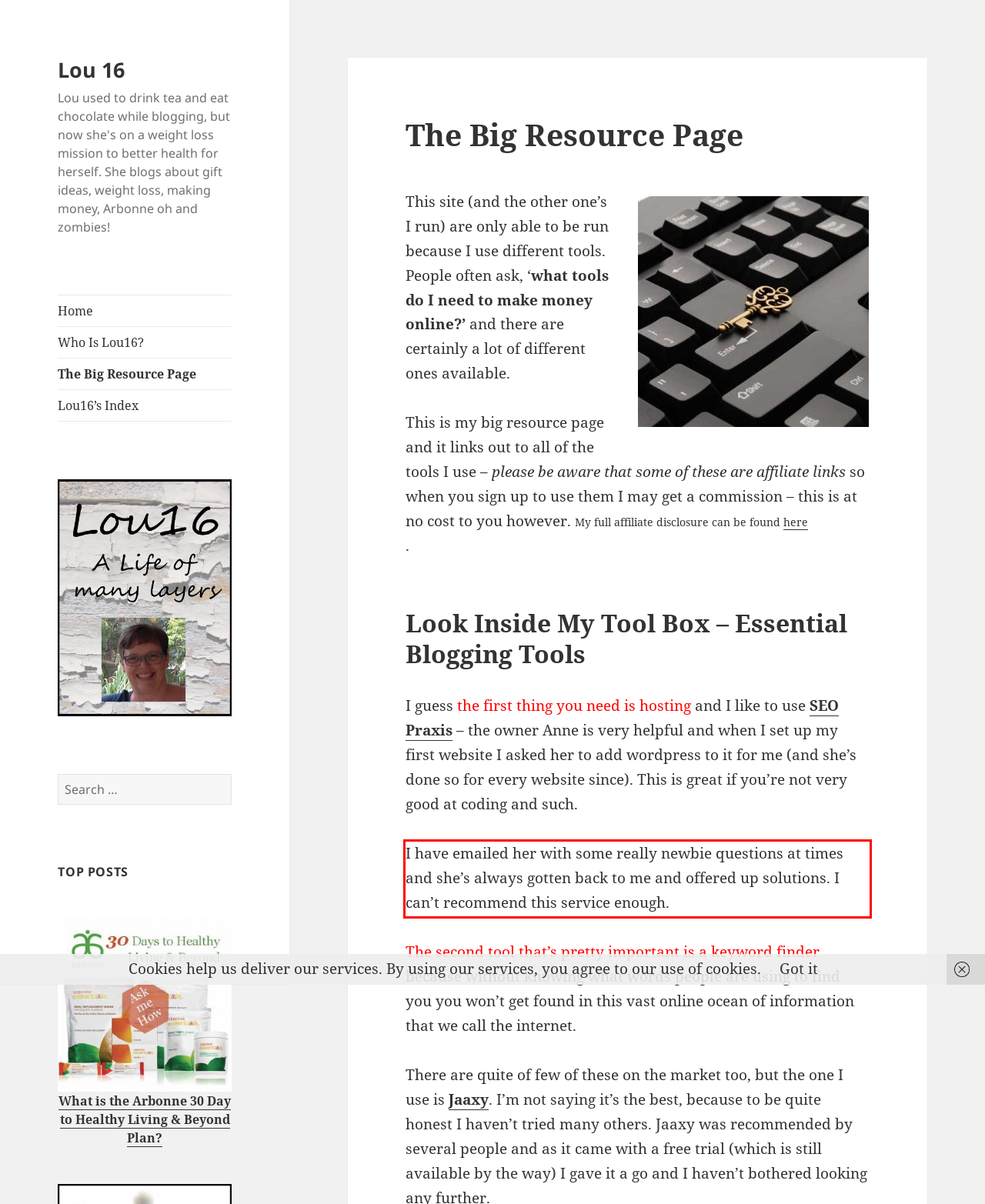Review the webpage screenshot provided, and perform OCR to extract the text from the red bounding box.

I have emailed her with some really newbie questions at times and she’s always gotten back to me and offered up solutions. I can’t recommend this service enough.